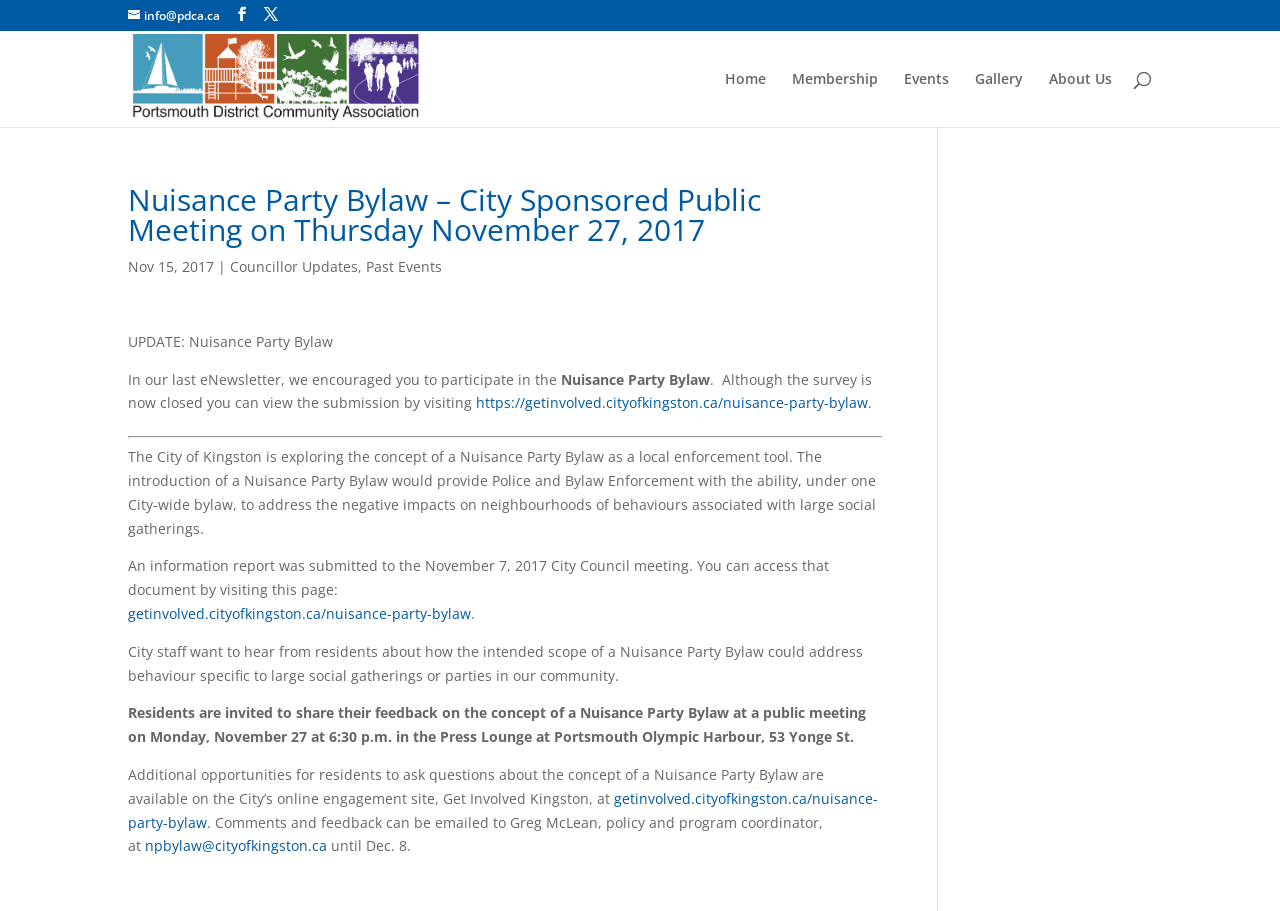What is the topic of the information report submitted to the November 7, 2017 City Council meeting?
Please respond to the question with a detailed and well-explained answer.

The topic of the information report submitted to the November 7, 2017 City Council meeting is the Nuisance Party Bylaw, which is a concept being explored by the City of Kingston as a local enforcement tool to address the negative impacts on neighborhoods of behaviors associated with large social gatherings.